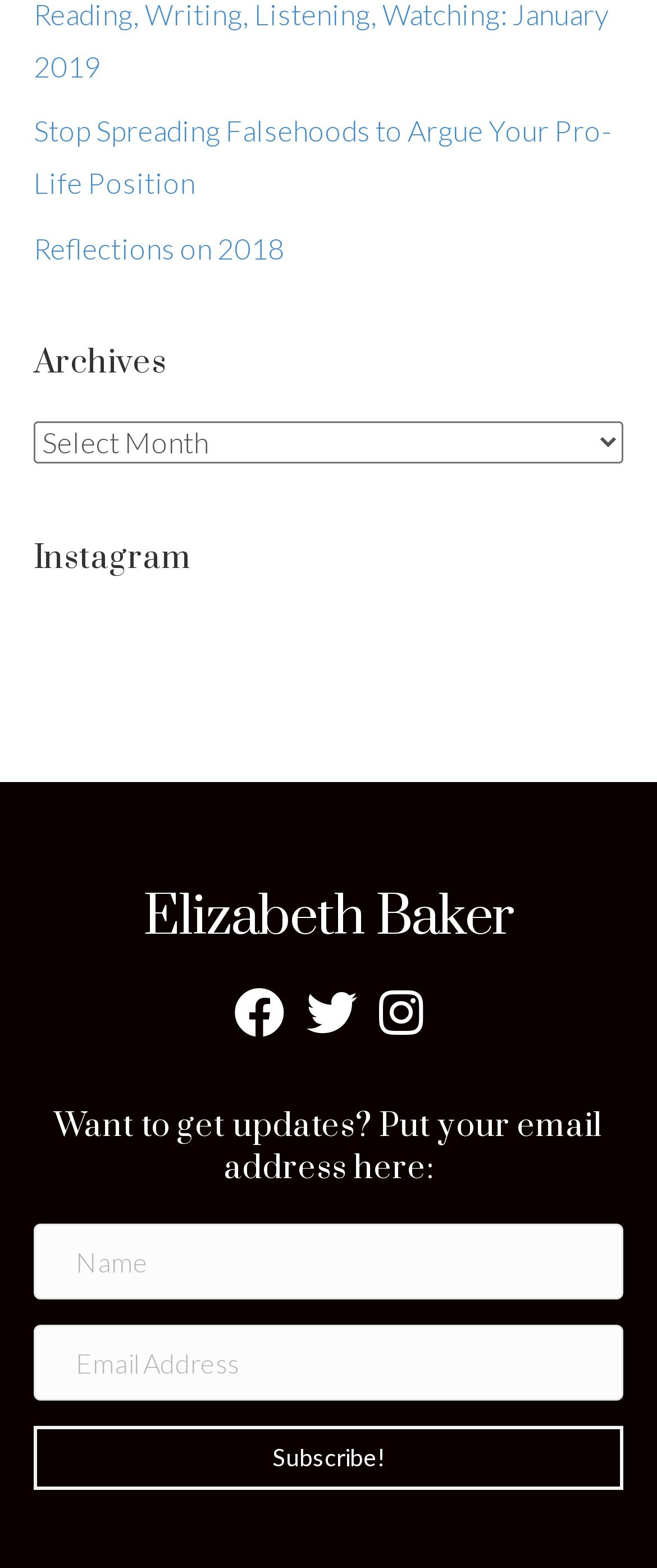Please identify the bounding box coordinates of where to click in order to follow the instruction: "Click the 'Subscribe!' button".

[0.051, 0.91, 0.949, 0.951]